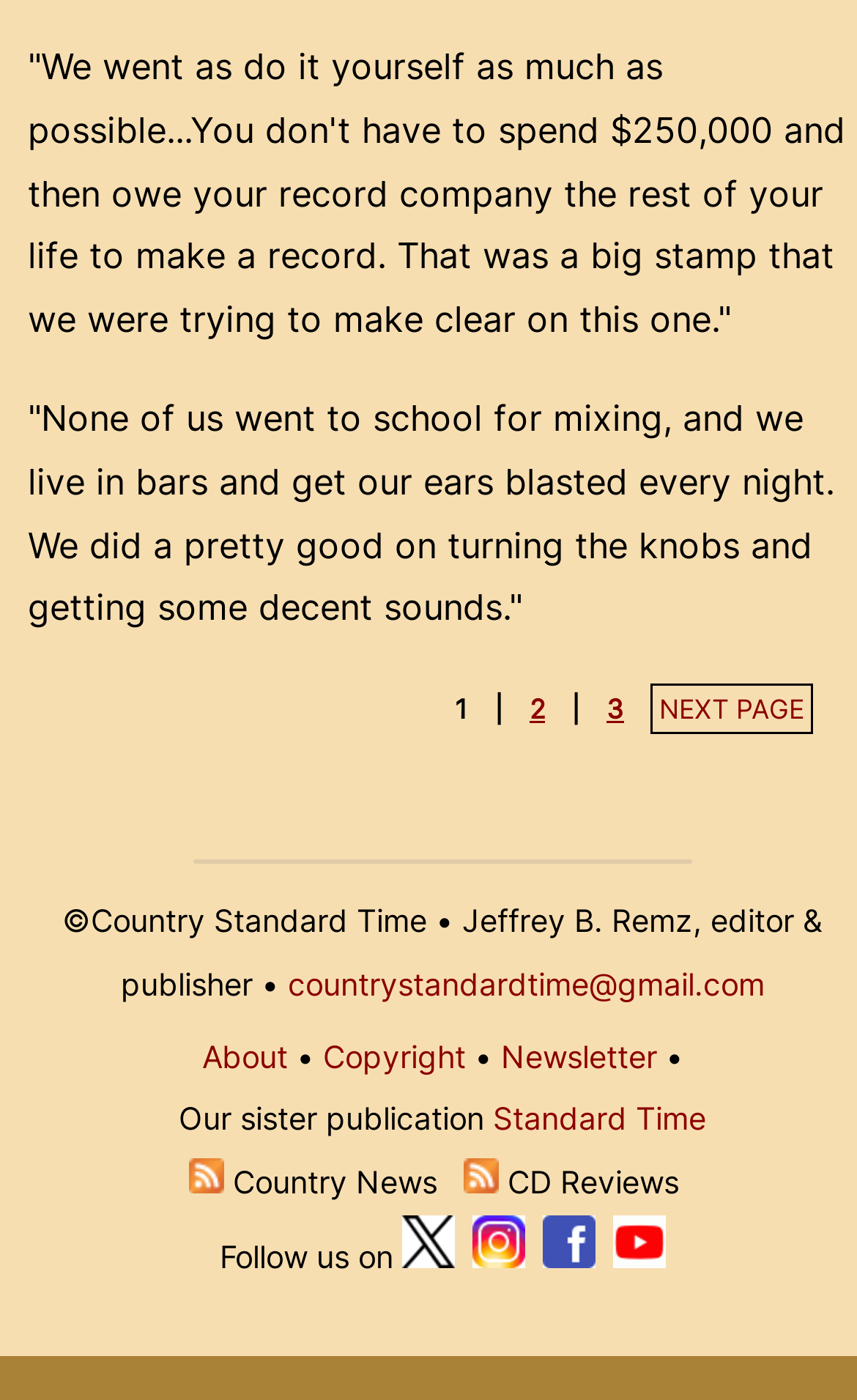Please give the bounding box coordinates of the area that should be clicked to fulfill the following instruction: "Check the copyright information". The coordinates should be in the format of four float numbers from 0 to 1, i.e., [left, top, right, bottom].

[0.377, 0.74, 0.543, 0.767]